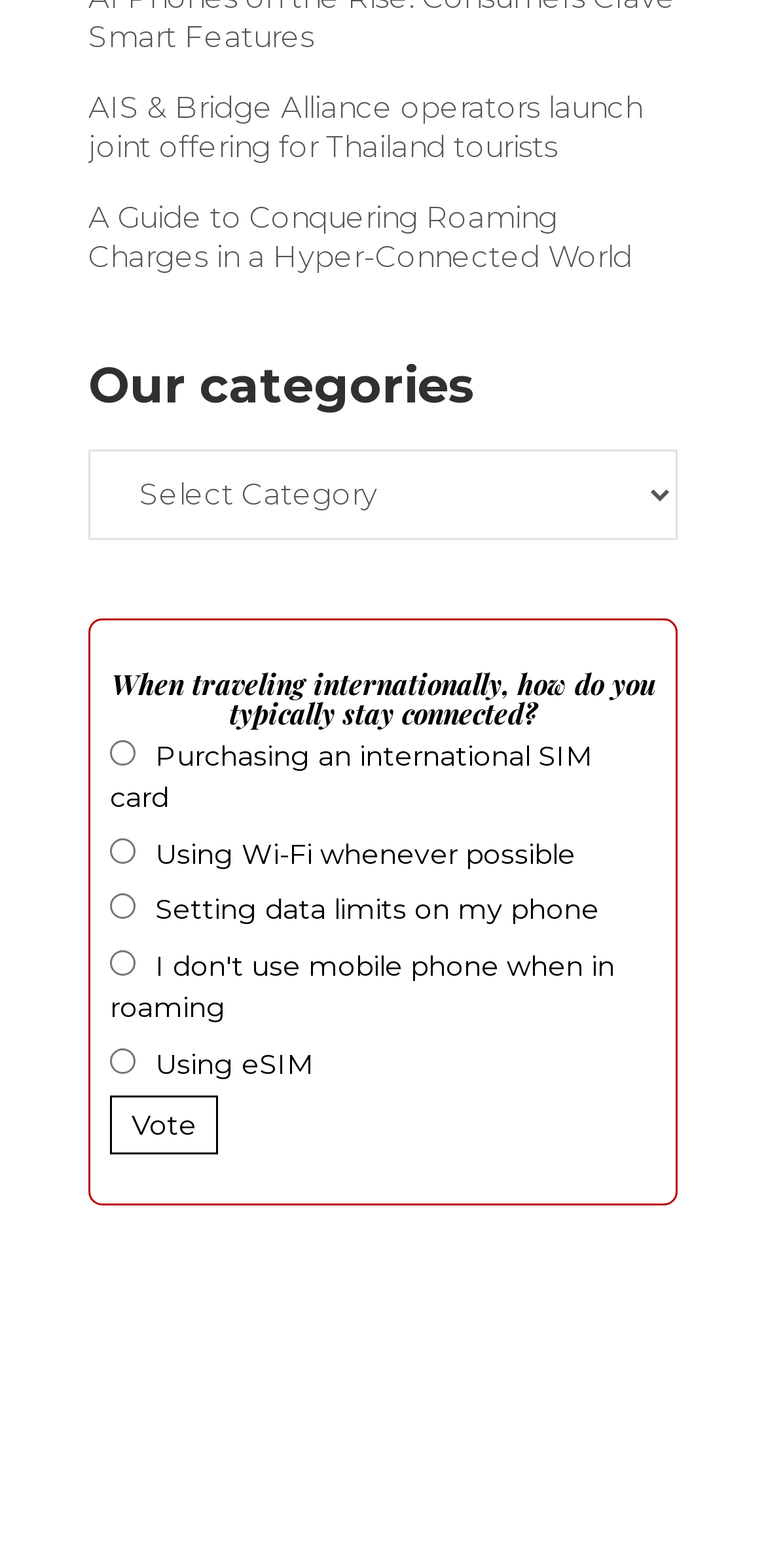How many categories are available?
Look at the image and respond to the question as thoroughly as possible.

The webpage has a combobox with the label 'Our categories', but it does not provide the number of categories available. It only indicates that there are categories, but the exact number is not specified.